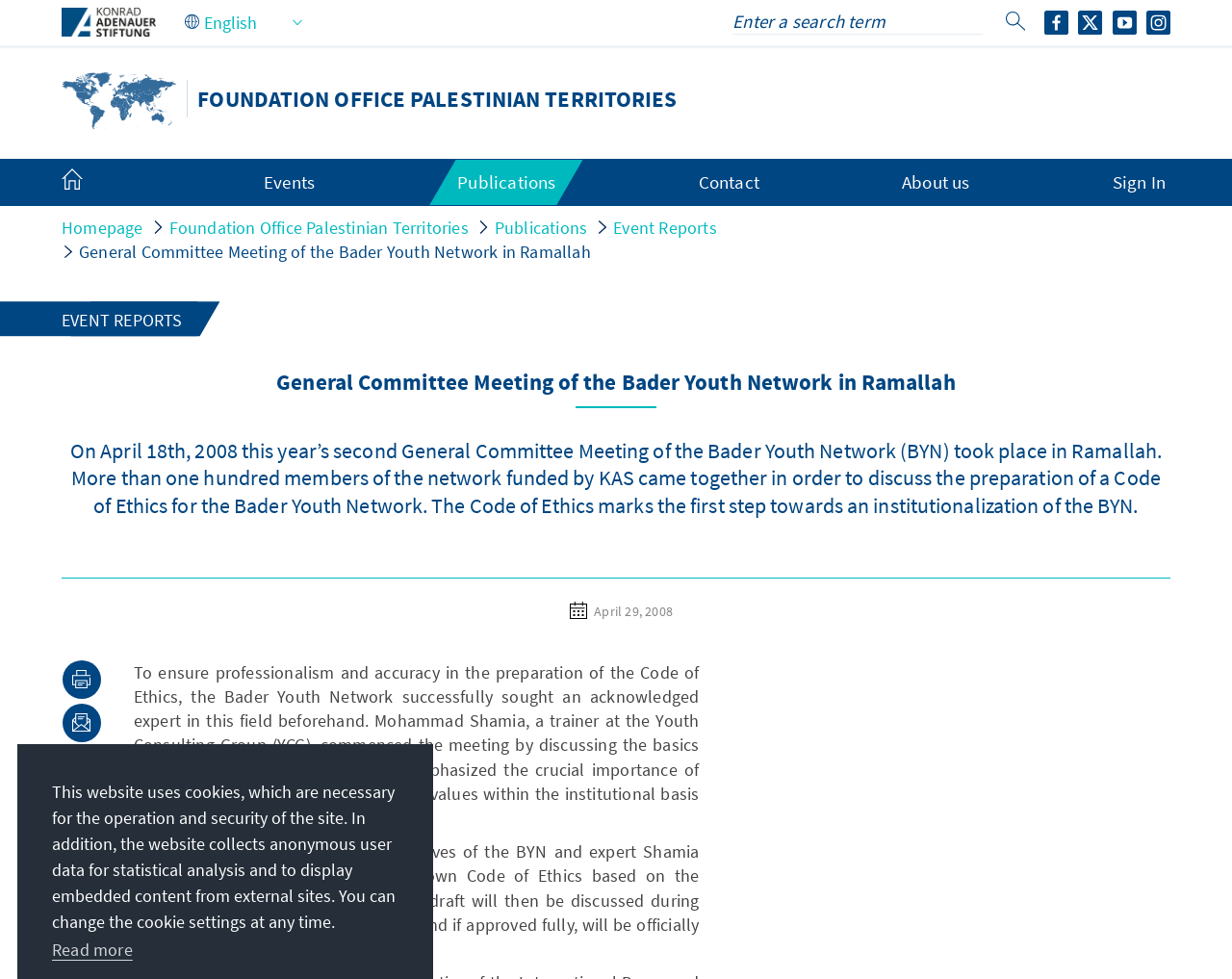What is the topic of the event report?
Refer to the image and provide a one-word or short phrase answer.

General Committee Meeting of the Bader Youth Network in Ramallah